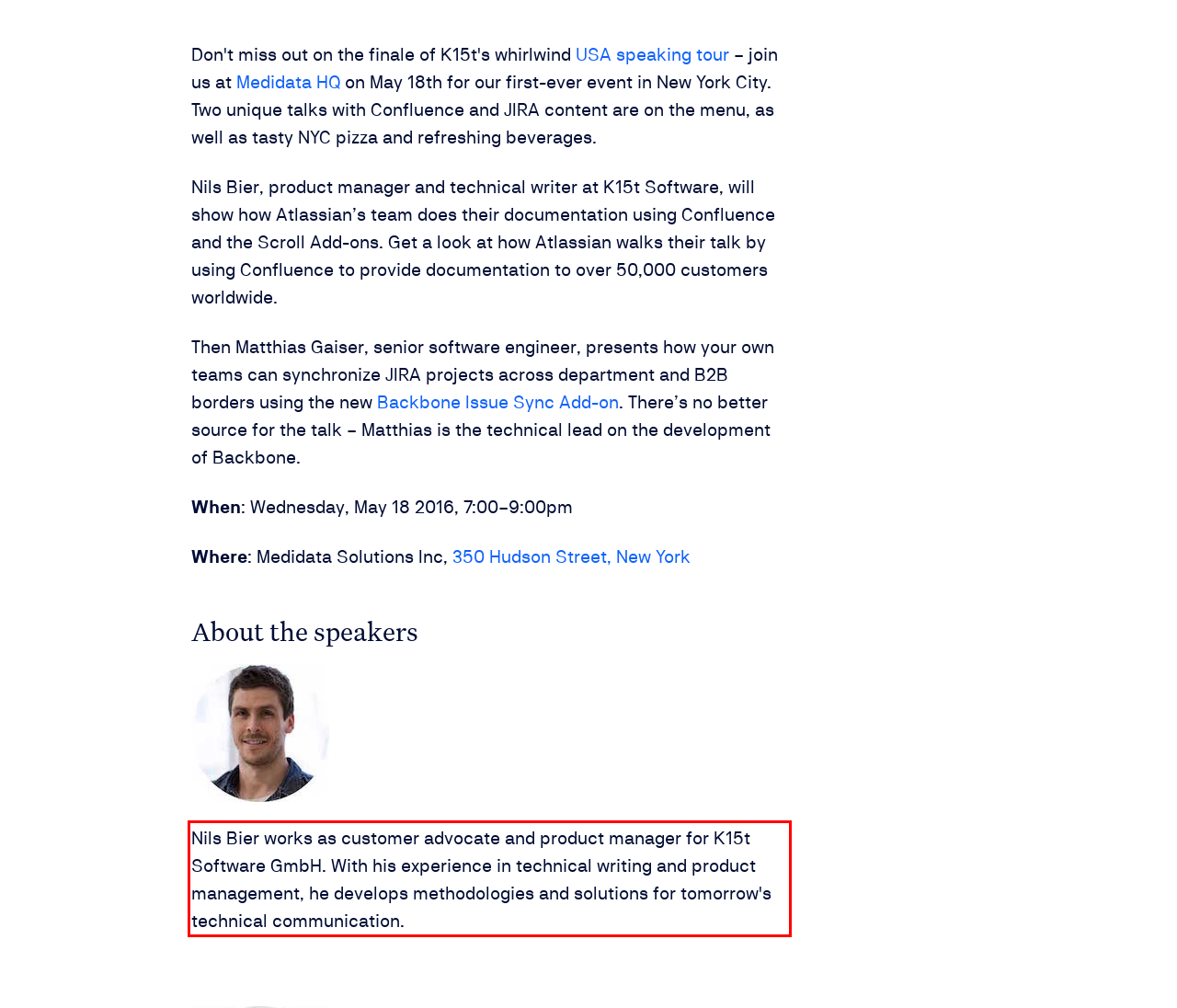Observe the screenshot of the webpage that includes a red rectangle bounding box. Conduct OCR on the content inside this red bounding box and generate the text.

Nils Bier works as customer advocate and product manager for K15t Software GmbH. With his experience in technical writing and product management, he develops methodologies and solutions for tomorrow's technical communication.